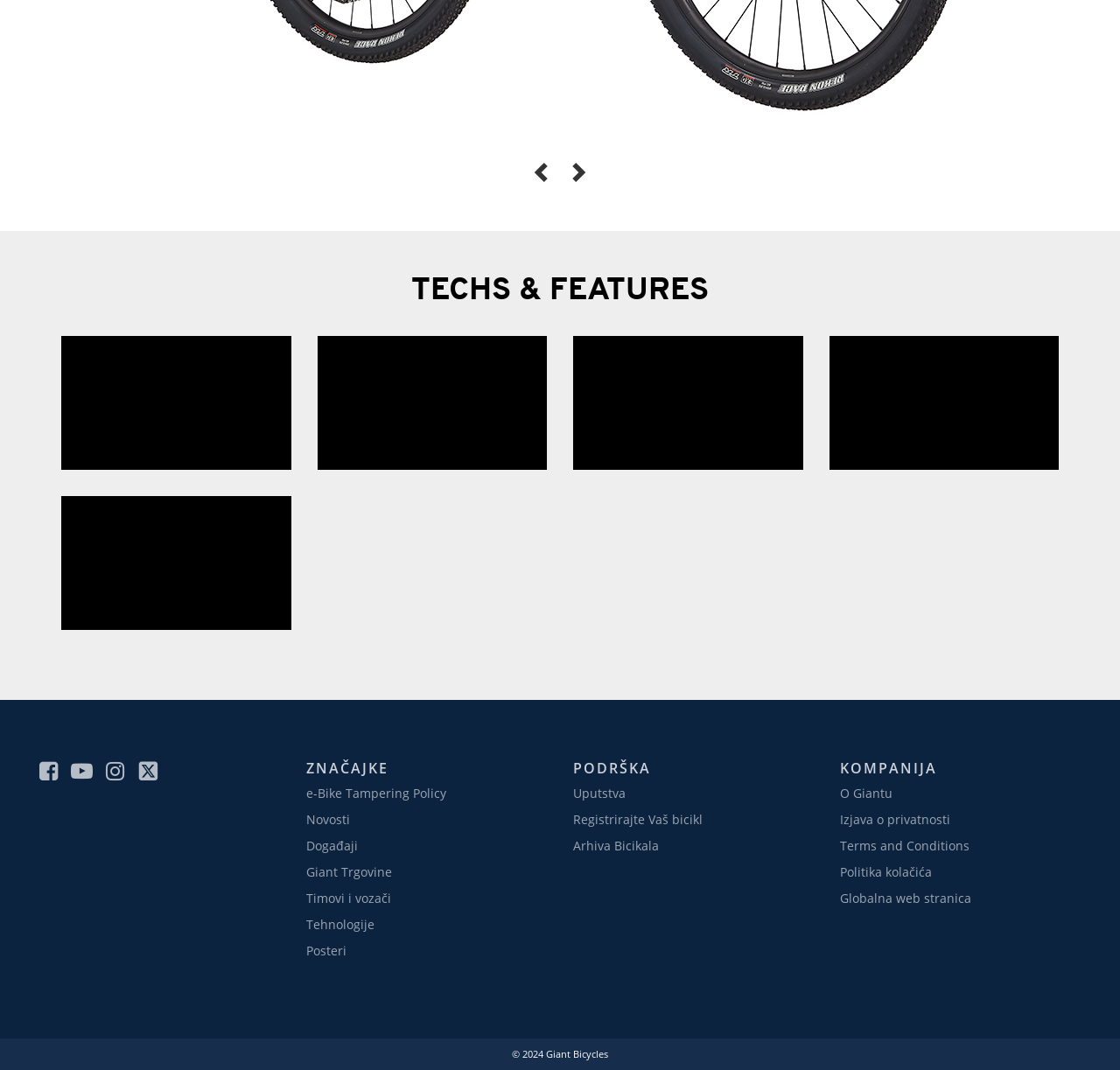Give a one-word or phrase response to the following question: What is the last link listed under 'PODRŠKA'?

Arhiva Bicikala